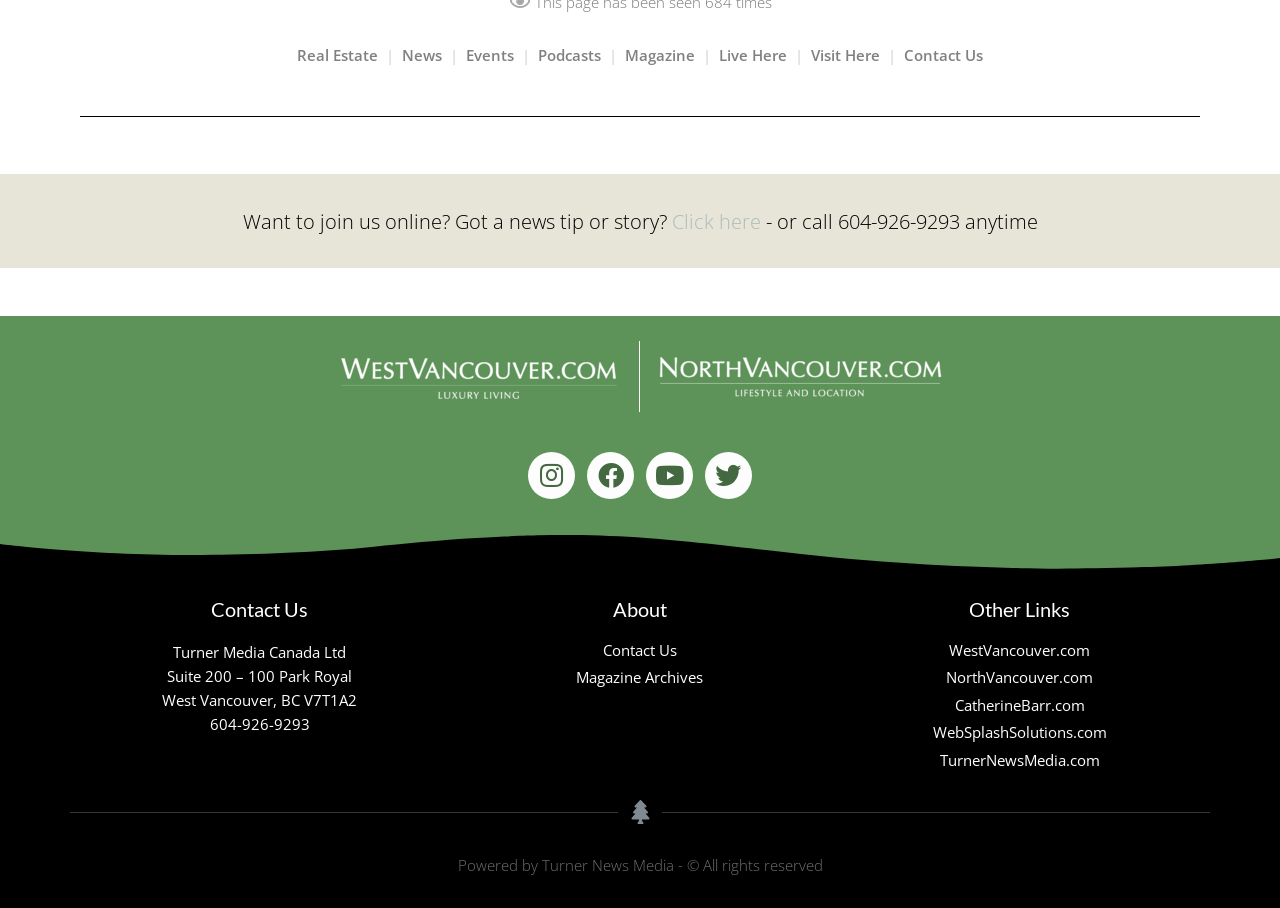Please specify the bounding box coordinates for the clickable region that will help you carry out the instruction: "Visit Contact Us page".

[0.706, 0.05, 0.768, 0.072]